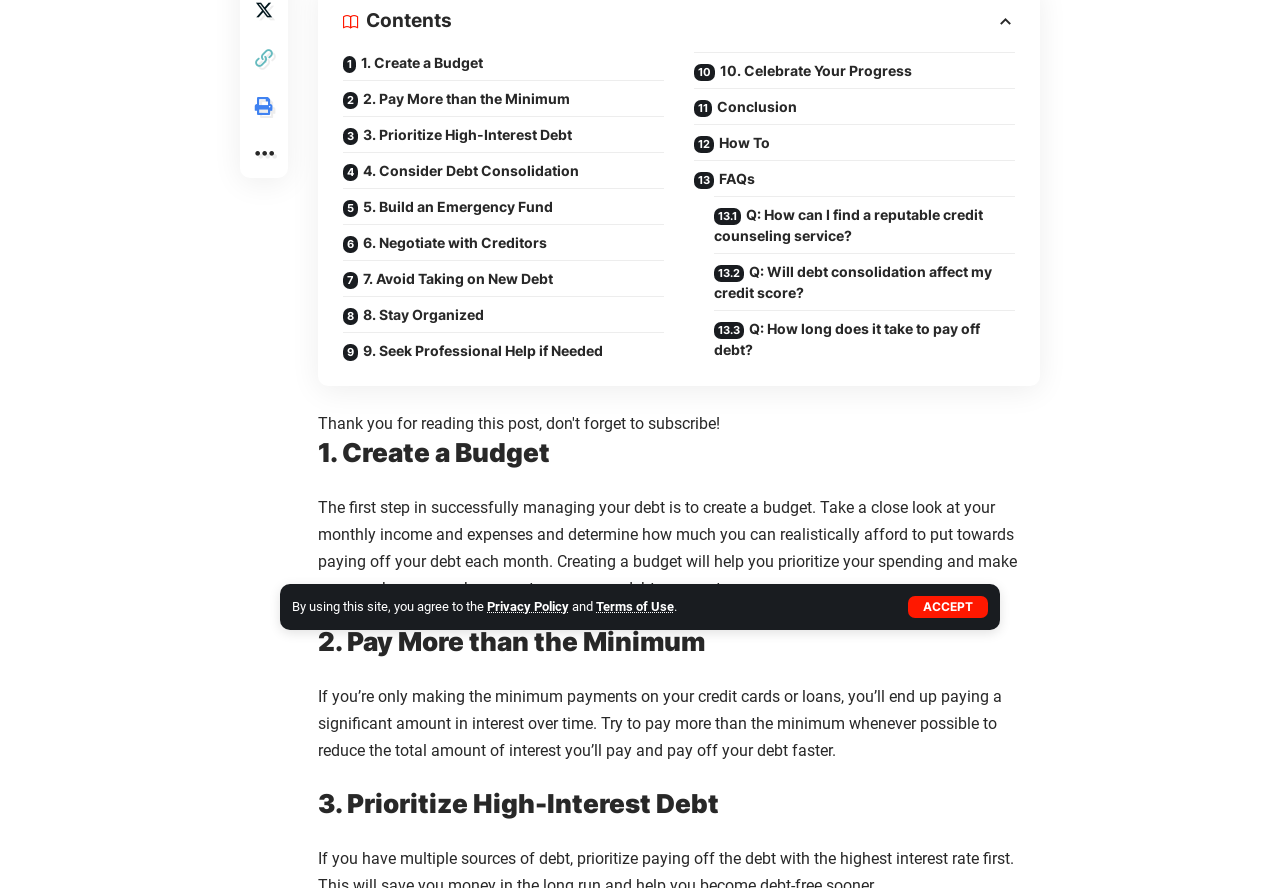Please find the bounding box for the following UI element description. Provide the coordinates in (top-left x, top-left y, bottom-right x, bottom-right y) format, with values between 0 and 1: Accept

[0.709, 0.671, 0.772, 0.696]